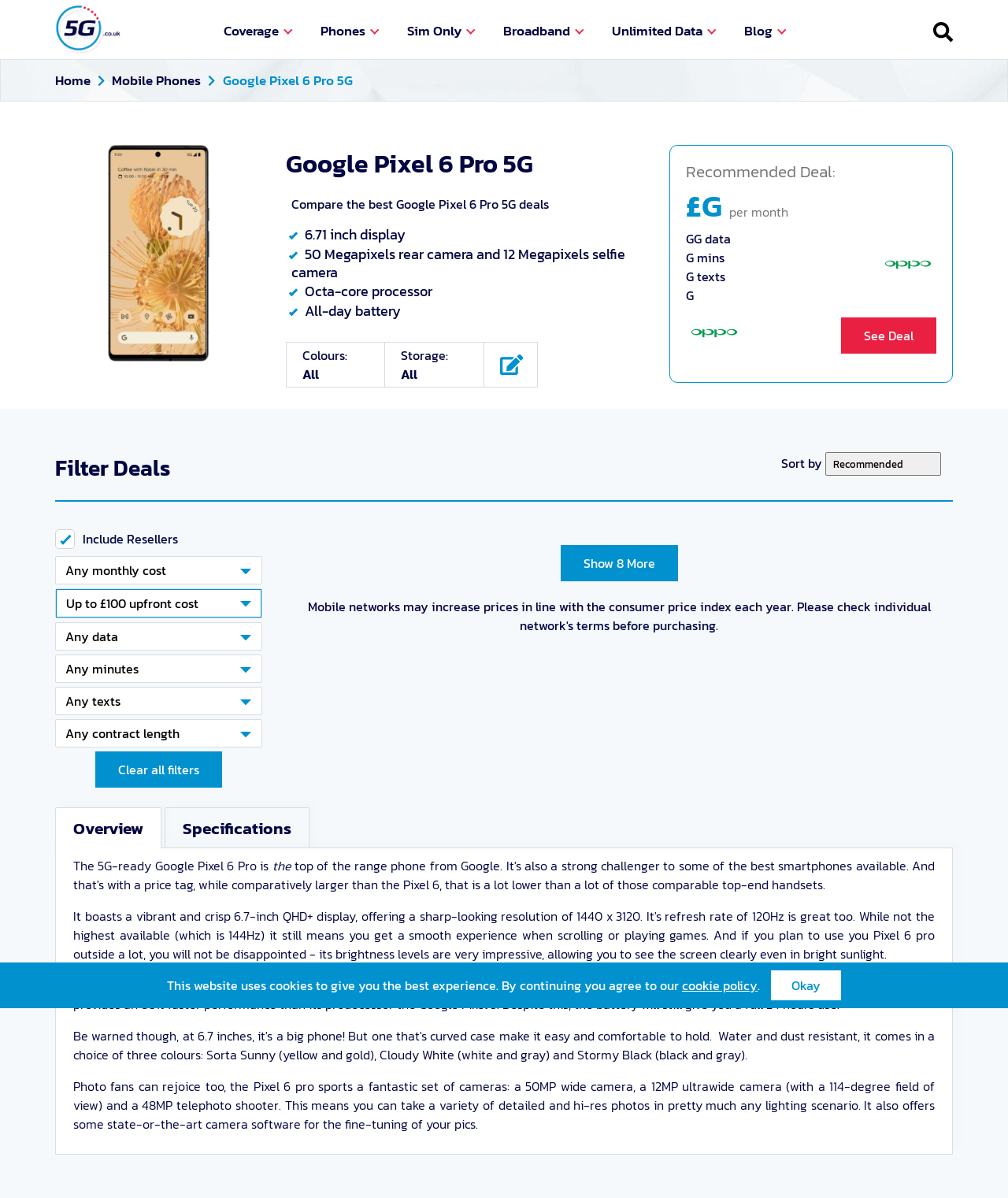Pinpoint the bounding box coordinates of the element you need to click to execute the following instruction: "Select an option from the 'Sort by' combobox". The bounding box should be represented by four float numbers between 0 and 1, in the format [left, top, right, bottom].

[0.819, 0.378, 0.934, 0.397]